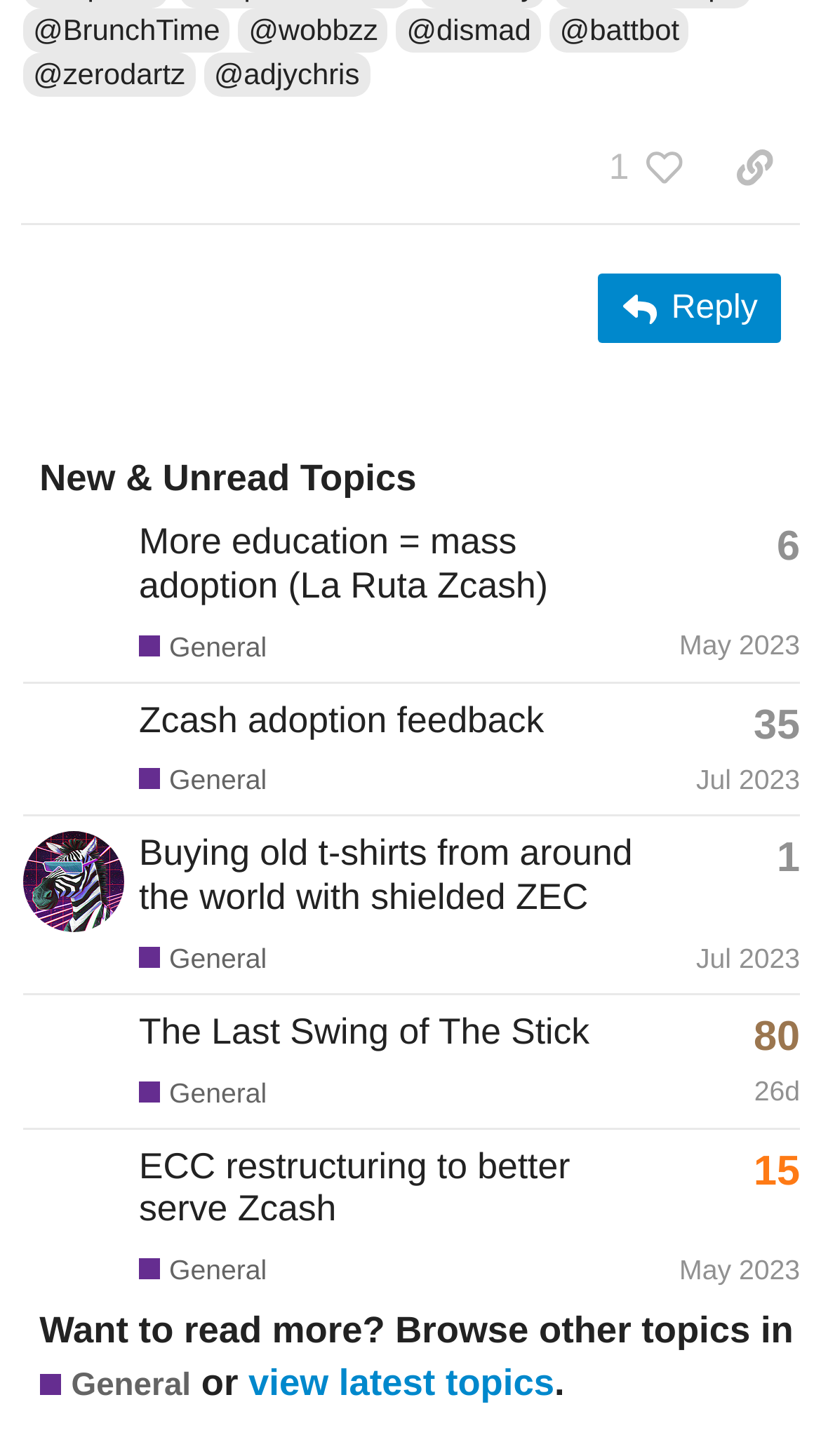Could you highlight the region that needs to be clicked to execute the instruction: "bookmark this post"?

None